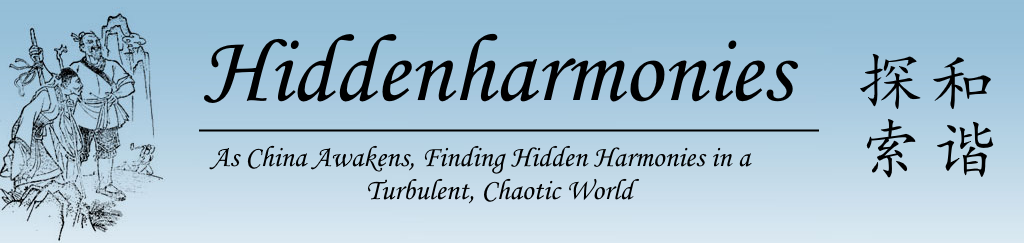Elaborate on the elements present in the image.

The image features the header of the "Hidden Harmonies China Blog," characterized by its elegant script and subtle artistic design. Above a serene blue gradient background, the title "Hidden Harmonies" is prominently displayed in a stylized font, alongside a thoughtful slogan: "As China Awakens, Finding Hidden Harmonies in a Turbulent, Chaotic World." The design is further enriched with intricate illustrations that evoke a sense of cultural depth and exploration, reflecting the blog's focus on Chinese insights and narratives. The right side features Chinese characters that complement the English title, reinforcing the blog's cultural connection and thematic essence.